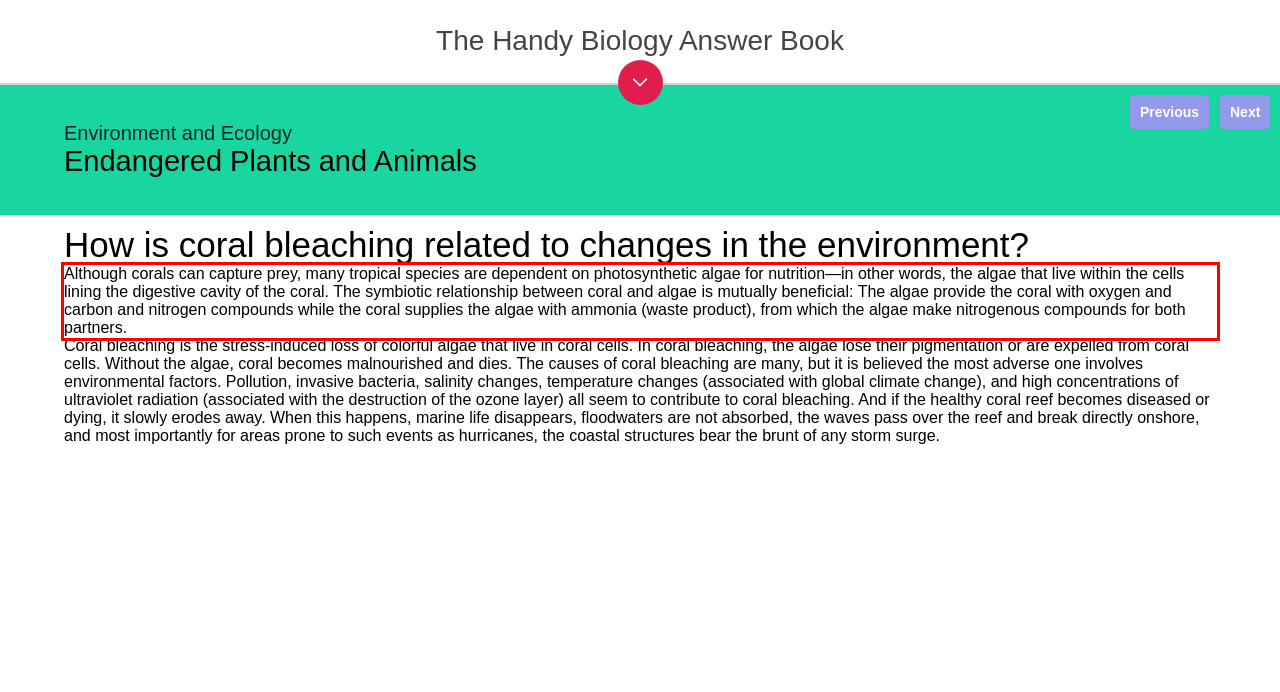Inspect the webpage screenshot that has a red bounding box and use OCR technology to read and display the text inside the red bounding box.

Although corals can capture prey, many tropical species are dependent on photosynthetic algae for nutrition—in other words, the algae that live within the cells lining the digestive cavity of the coral. The symbiotic relationship between coral and algae is mutually beneficial: The algae provide the coral with oxygen and carbon and nitrogen compounds while the coral supplies the algae with ammonia (waste product), from which the algae make nitrogenous compounds for both partners.